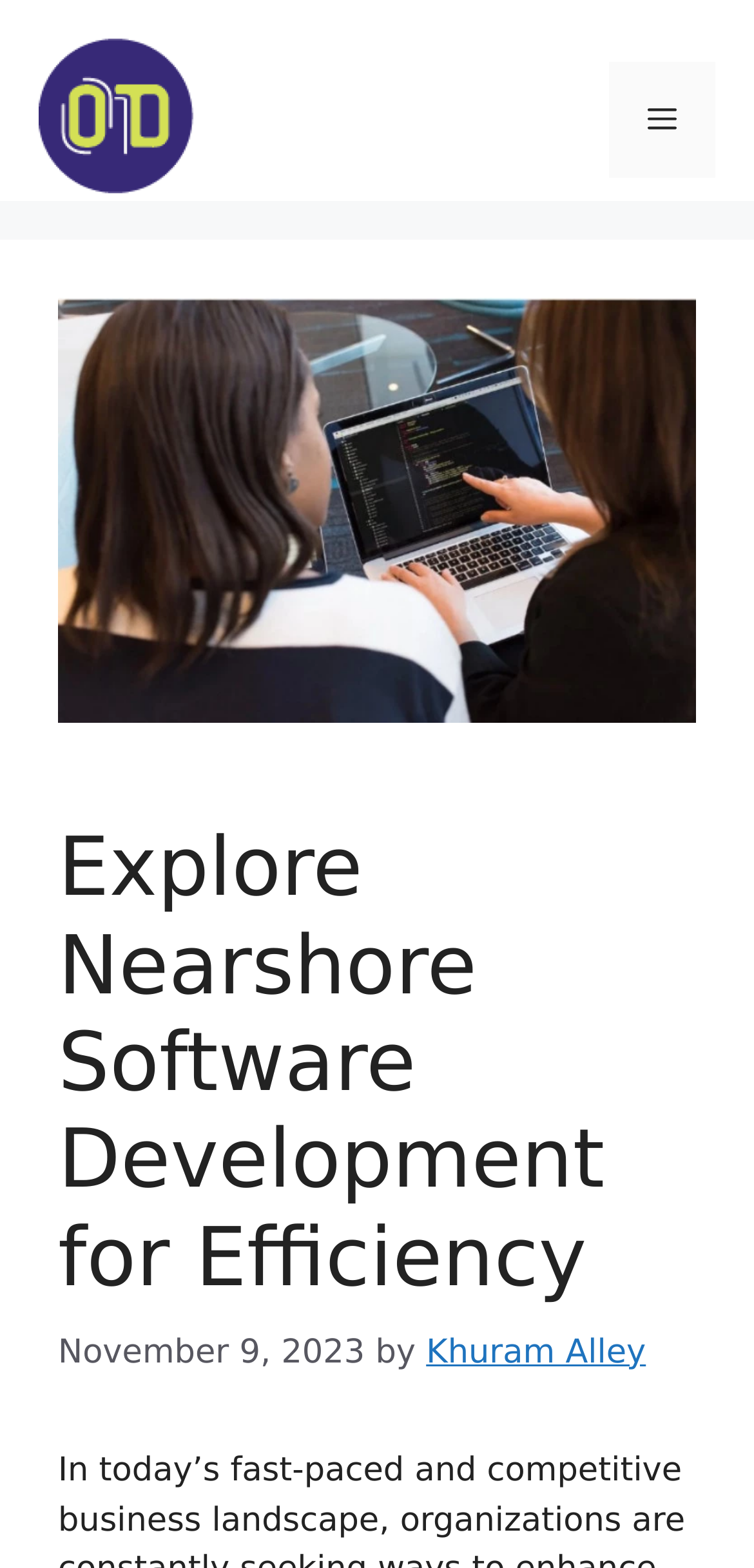Answer the question below in one word or phrase:
What is the main topic of this webpage?

Nearshore Software Development